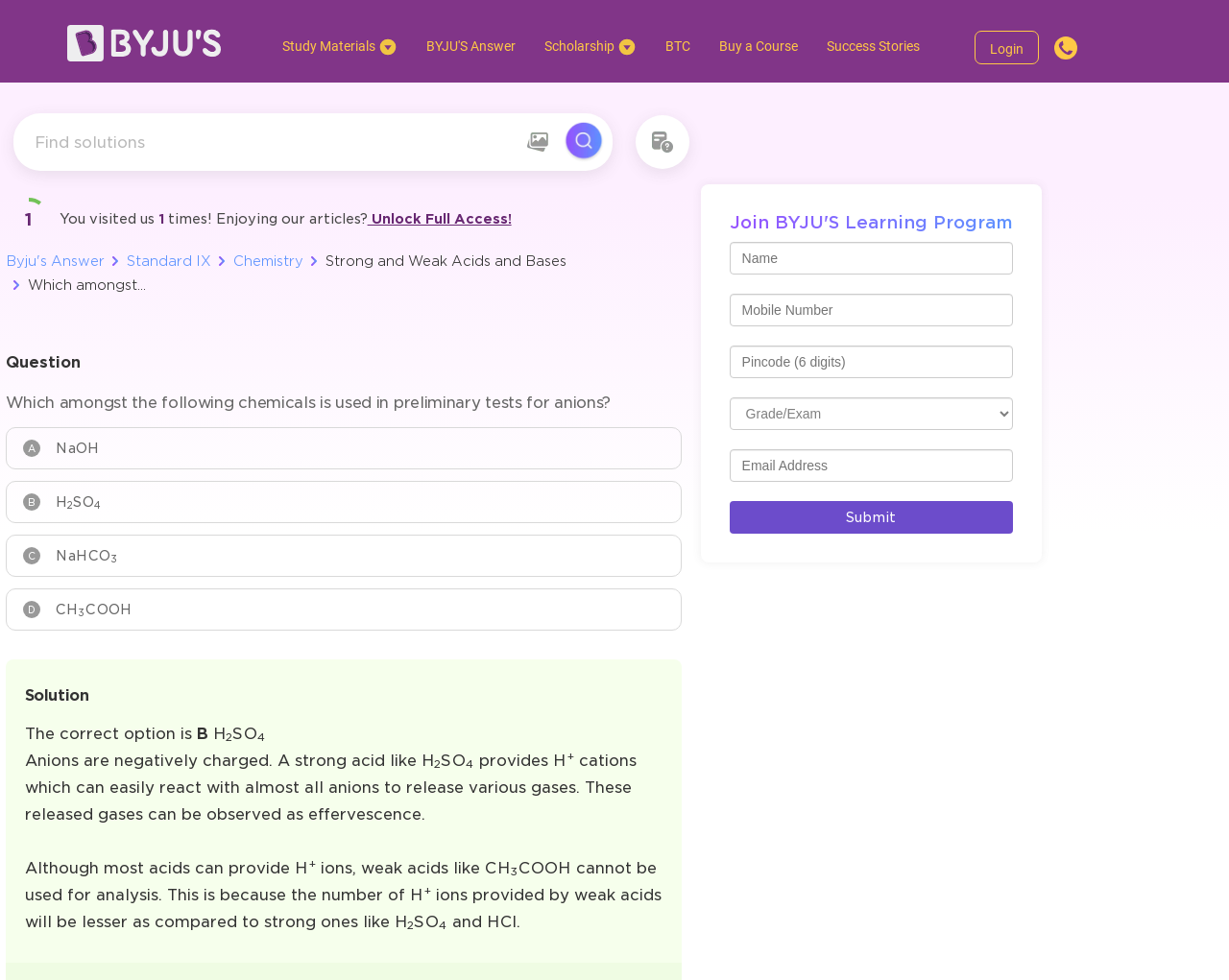Find the main header of the webpage and produce its text content.

Which amongst the following chemicals is used in preliminary tests for anions?
